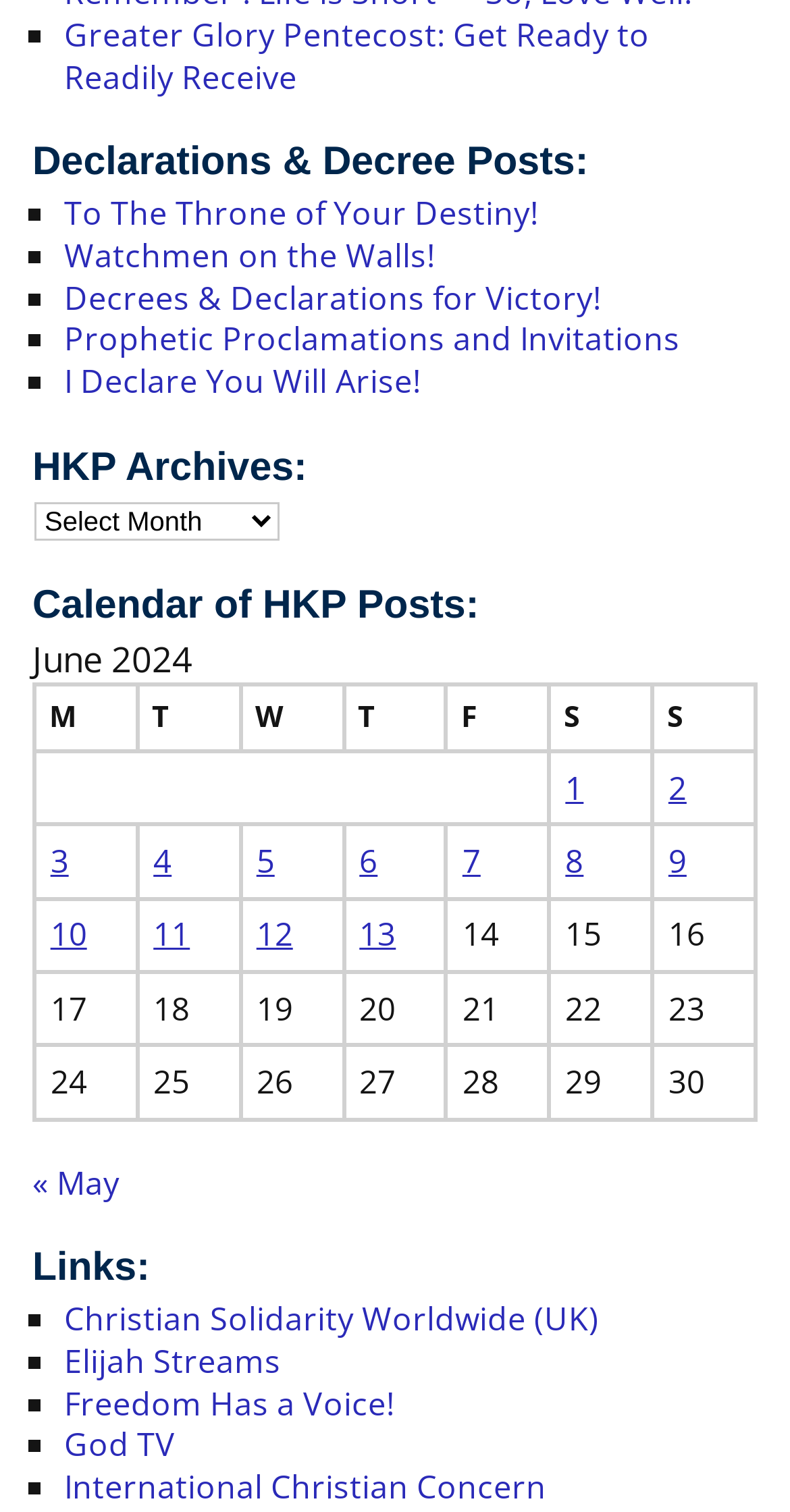Locate the bounding box coordinates for the element described below: "International Christian Concern". The coordinates must be four float values between 0 and 1, formatted as [left, top, right, bottom].

[0.081, 0.968, 0.692, 0.998]